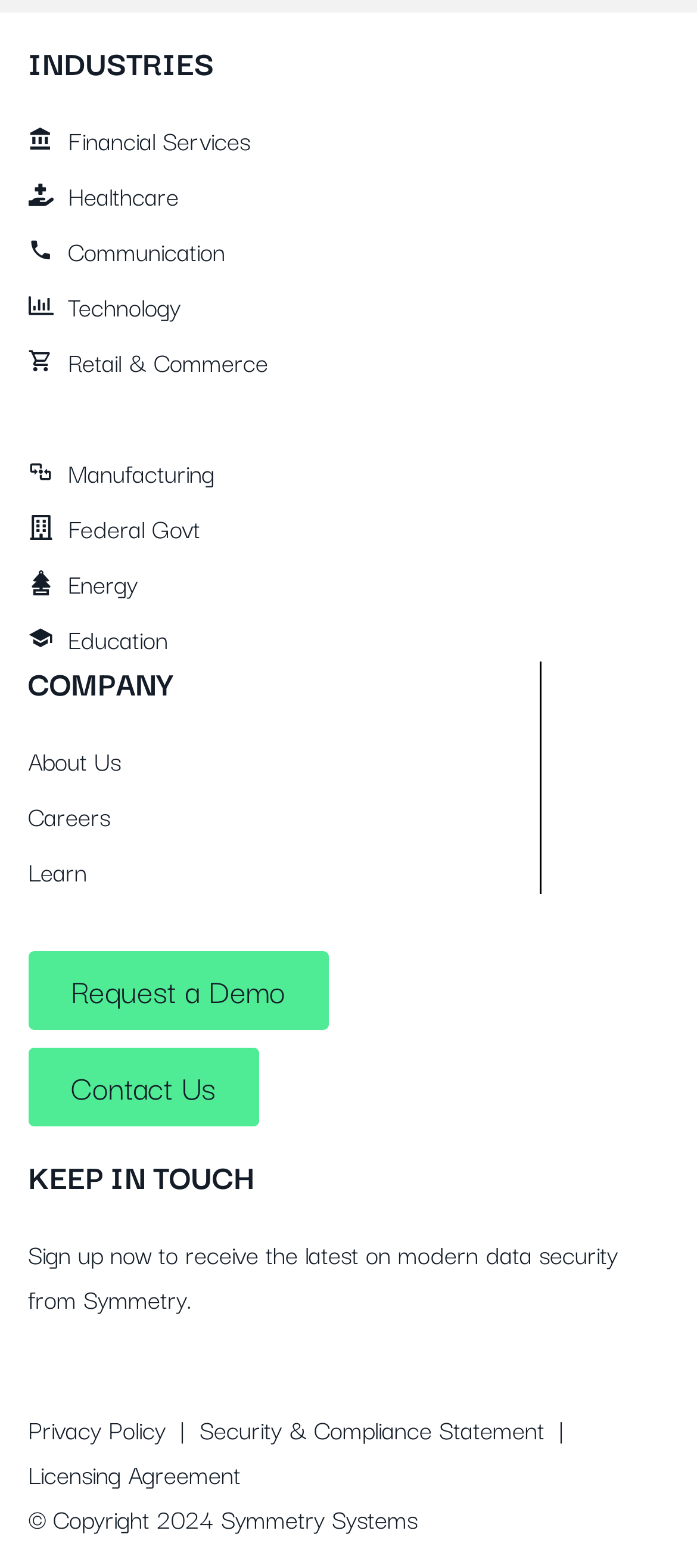Bounding box coordinates should be provided in the format (top-left x, top-left y, bottom-right x, bottom-right y) with all values between 0 and 1. Identify the bounding box for this UI element: Federal Govt

[0.04, 0.322, 0.952, 0.351]